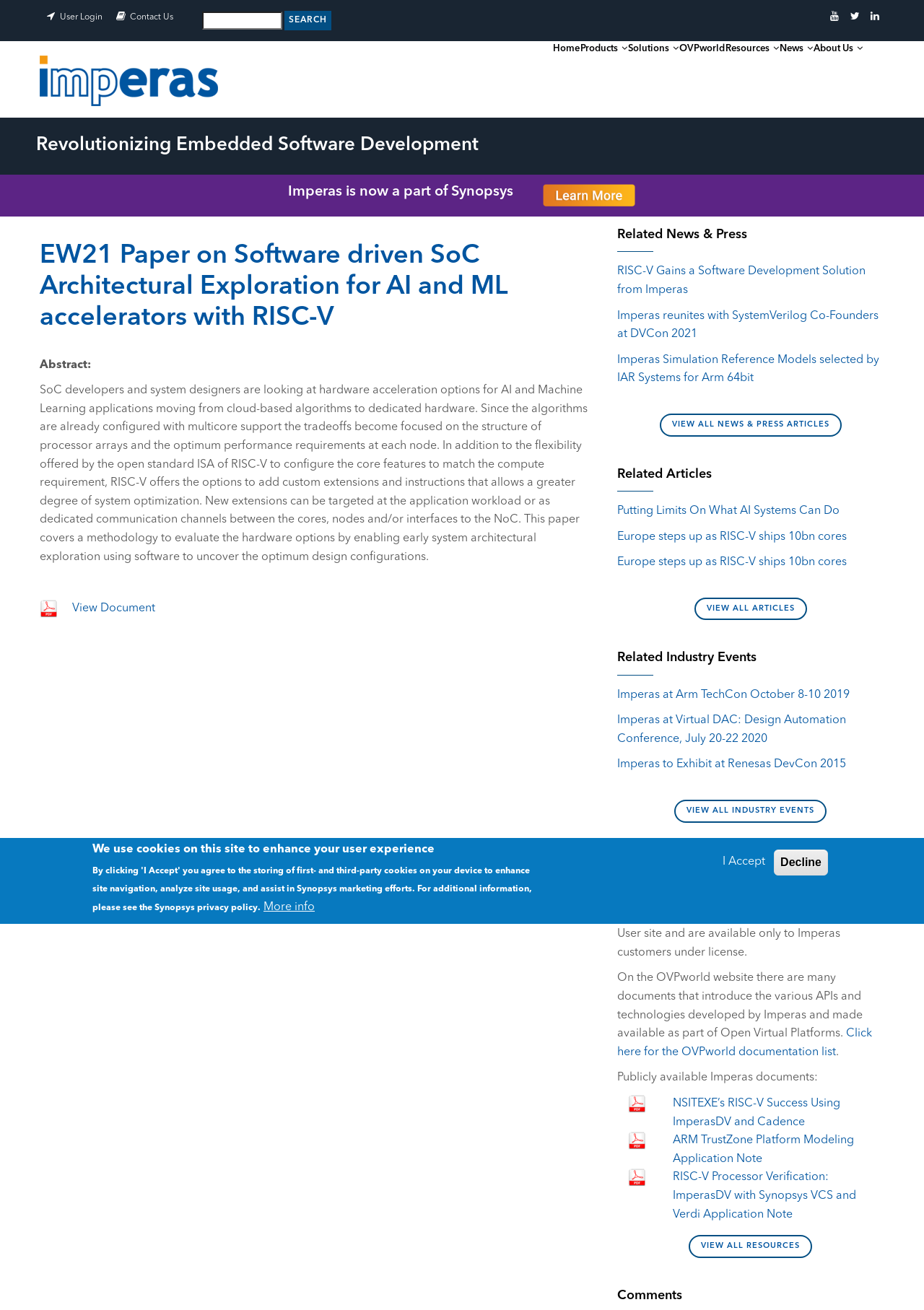Provide an in-depth caption for the contents of the webpage.

This webpage is about Imperas, a company that specializes in embedded software development. At the top of the page, there is a navigation menu with links to "Home", "Products", "Solutions", "OVPworld", "Resources", "News", and "About Us". Below the navigation menu, there is a heading that reads "Revolutionizing Embedded Software Development". 

The main content of the page is an article titled "EW21 Paper on Software driven SoC Architectural Exploration for AI and ML accelerators with RISC-V". The article has an abstract that discusses the use of RISC-V for AI and machine learning applications. There is also a link to view the document and a related image.

Below the article, there are three sections: "Related News & Press", "Related Articles", and "Related Industry Events". Each section contains a list of links to relevant news articles, articles, and industry events.

Further down the page, there is a section titled "Related Resources" that contains links to various documents and resources related to Imperas and OVPworld. There are also several images and links to application notes and whitepapers.

At the bottom of the page, there is a footer section with links to "VIEW ALL NEWS & PRESS ARTICLES", "VIEW ALL ARTICLES", "VIEW ALL INDUSTRY EVENTS", and "VIEW ALL RESOURCES". There is also a cookie policy alert dialog that appears at the bottom of the page, which informs users about the use of cookies on the site and provides links to more information and options to accept or decline cookies.